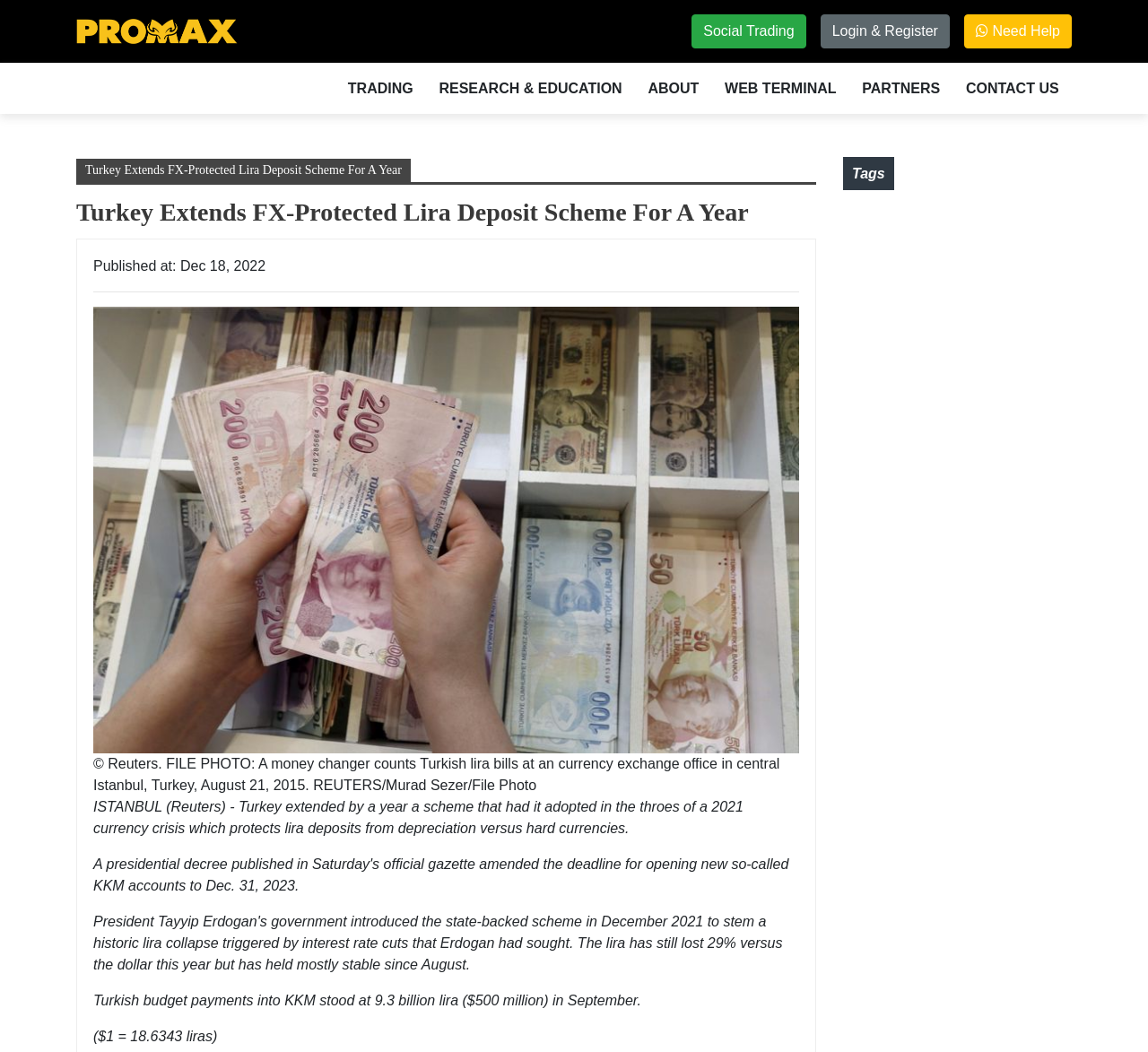Please locate the clickable area by providing the bounding box coordinates to follow this instruction: "Open TRADING menu".

[0.297, 0.067, 0.366, 0.101]